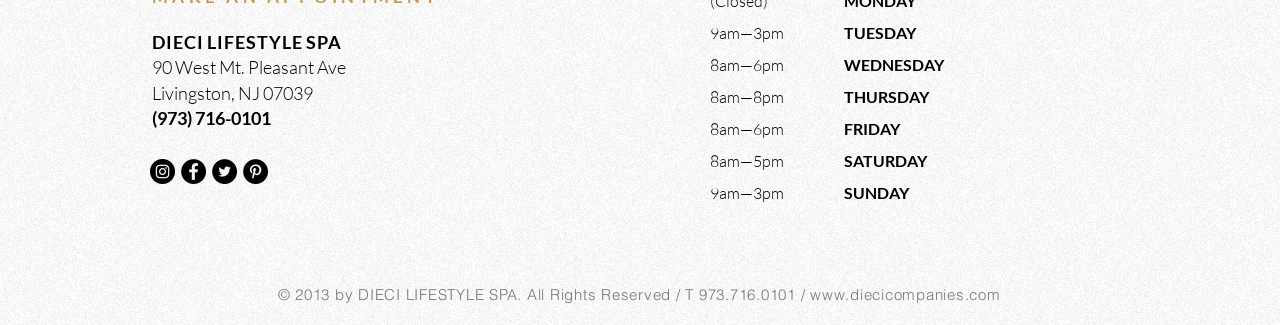What is the name of the spa? Observe the screenshot and provide a one-word or short phrase answer.

DIECI LIFESTYLE SPA